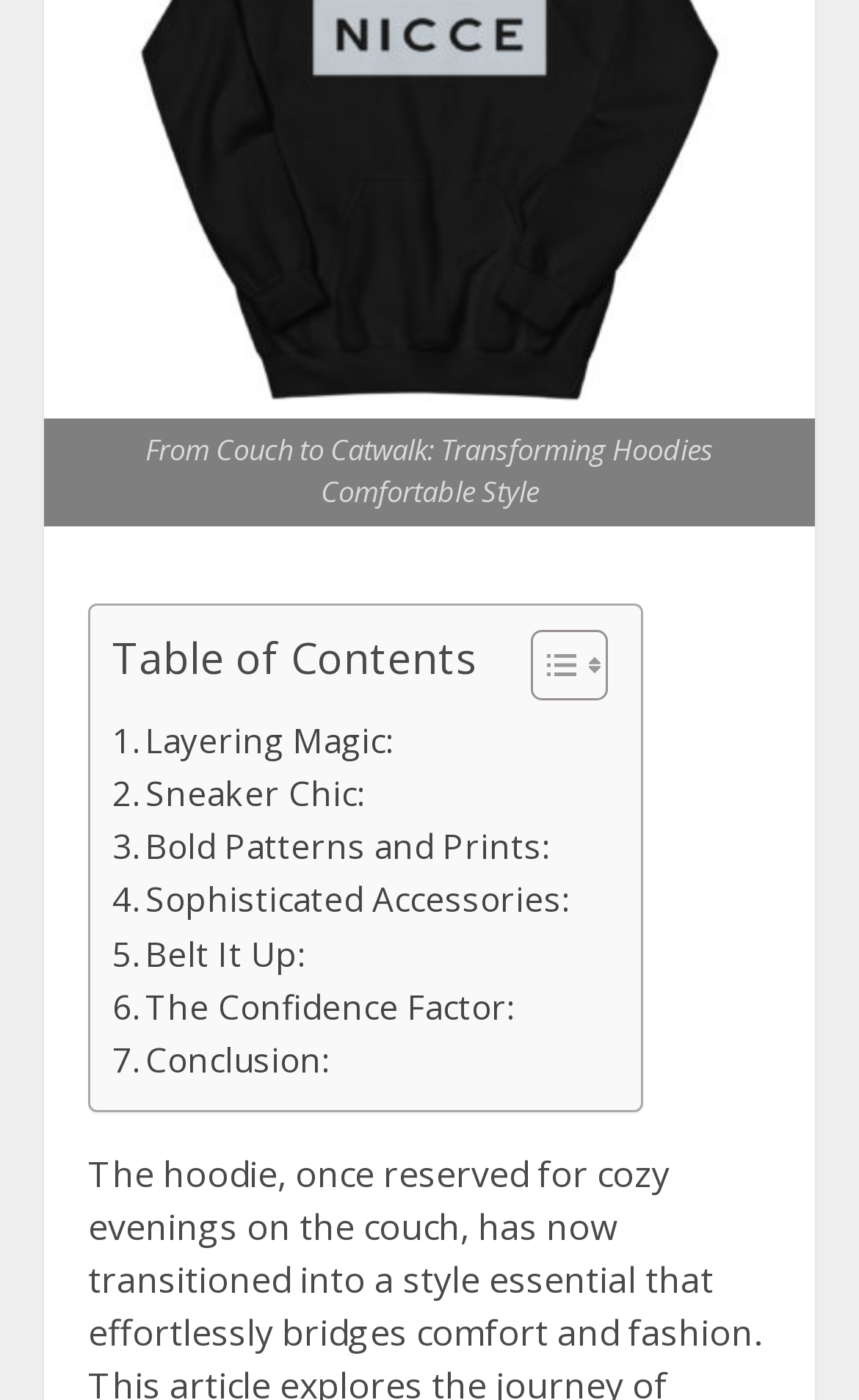What is the main topic of the webpage?
Answer the question in a detailed and comprehensive manner.

Based on the links provided, such as 'Layering Magic', 'Sneaker Chic', and 'Bold Patterns and Prints', it appears that the webpage is discussing fashion trends or styles.